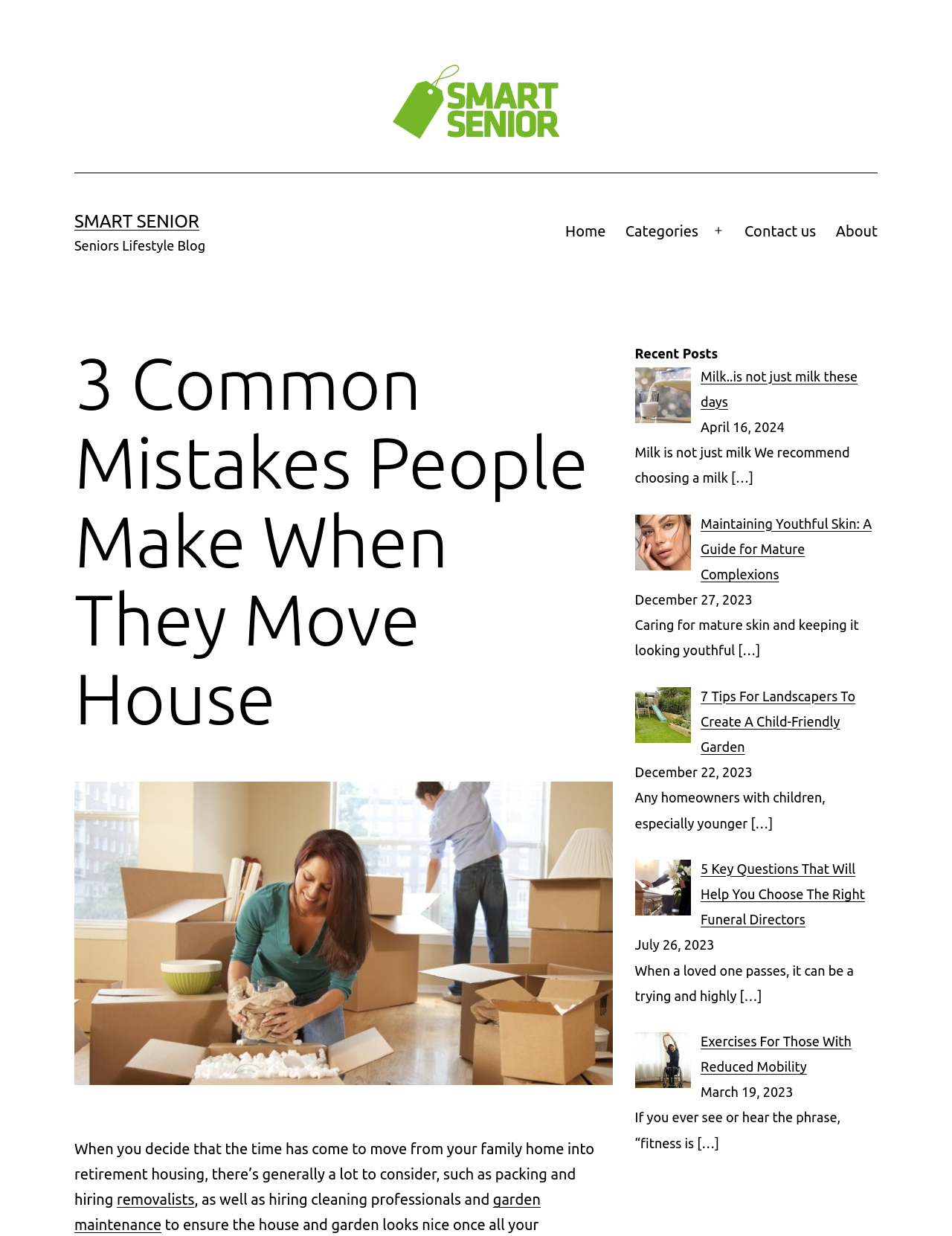Given the description removalists, predict the bounding box coordinates of the UI element. Ensure the coordinates are in the format (top-left x, top-left y, bottom-right x, bottom-right y) and all values are between 0 and 1.

[0.123, 0.963, 0.204, 0.977]